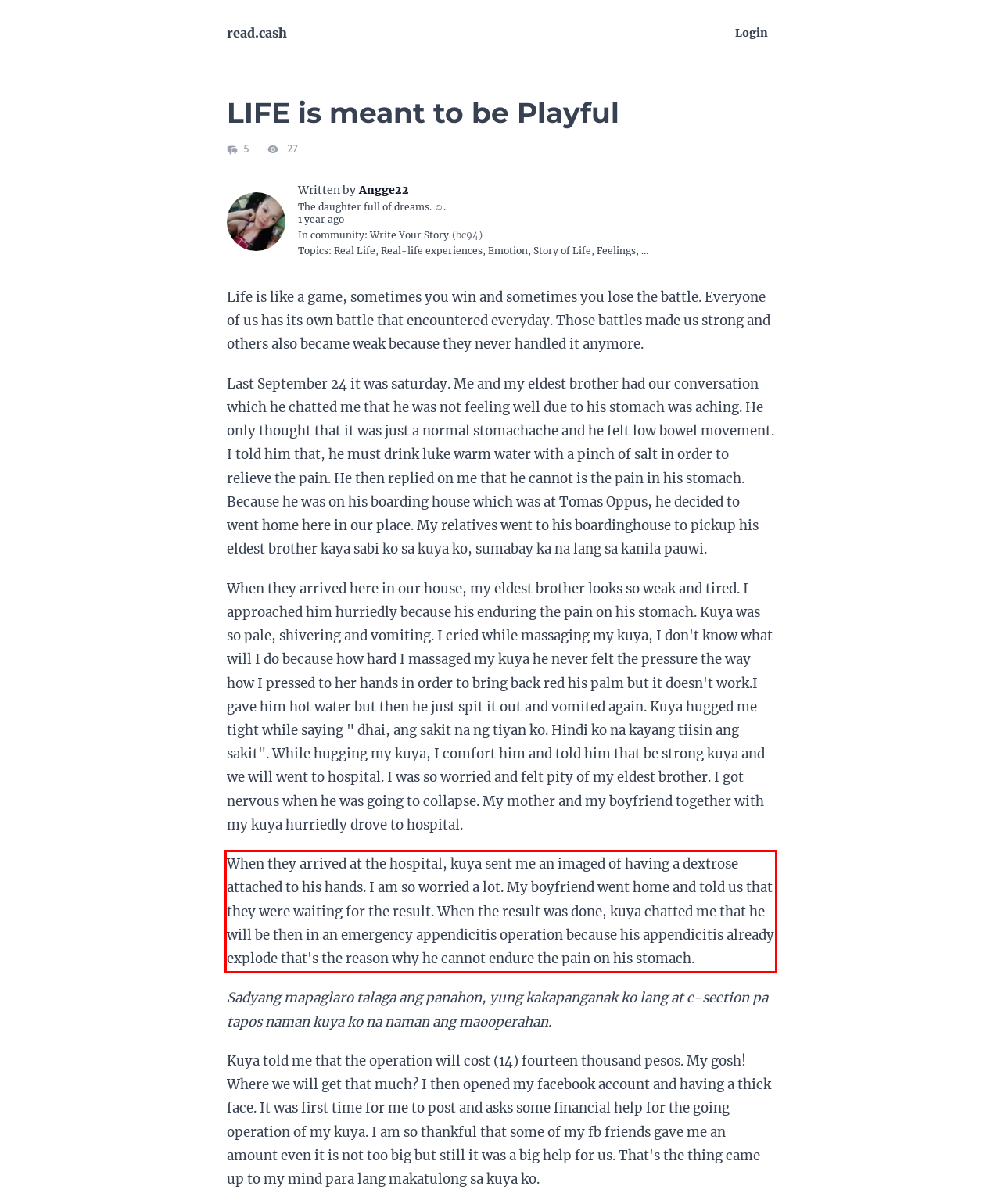Please use OCR to extract the text content from the red bounding box in the provided webpage screenshot.

When they arrived at the hospital, kuya sent me an imaged of having a dextrose attached to his hands. I am so worried a lot. My boyfriend went home and told us that they were waiting for the result. When the result was done, kuya chatted me that he will be then in an emergency appendicitis operation because his appendicitis already explode that's the reason why he cannot endure the pain on his stomach.